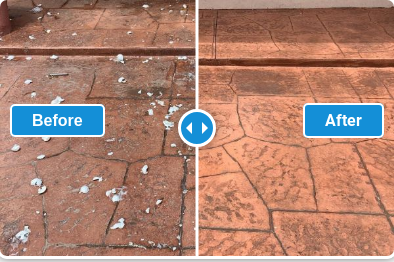What is the purpose of the dividers in the image?
Kindly give a detailed and elaborate answer to the question.

The dividers in the middle of the image serve to emphasize the remarkable difference between the 'Before' and 'After' stages, inviting viewers to appreciate the successful restoration process.